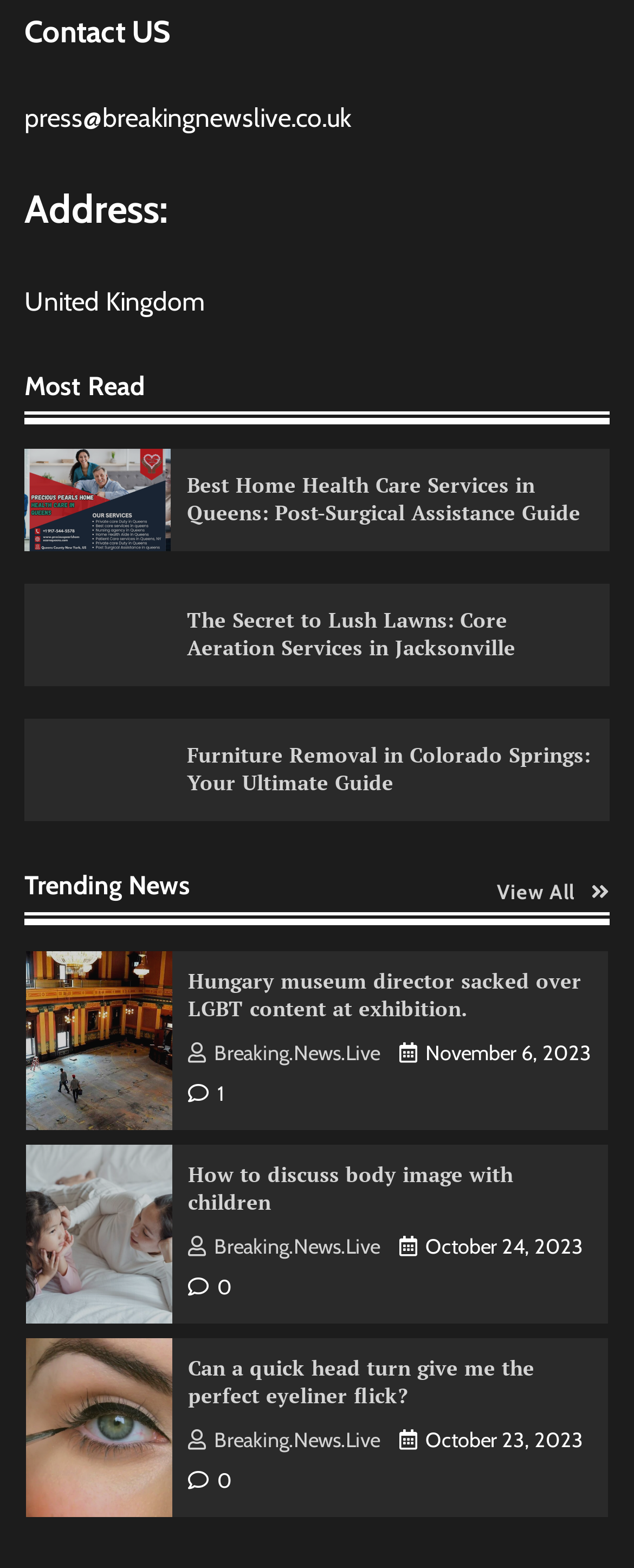Answer briefly with one word or phrase:
How many news articles are listed under 'Most Read'?

3